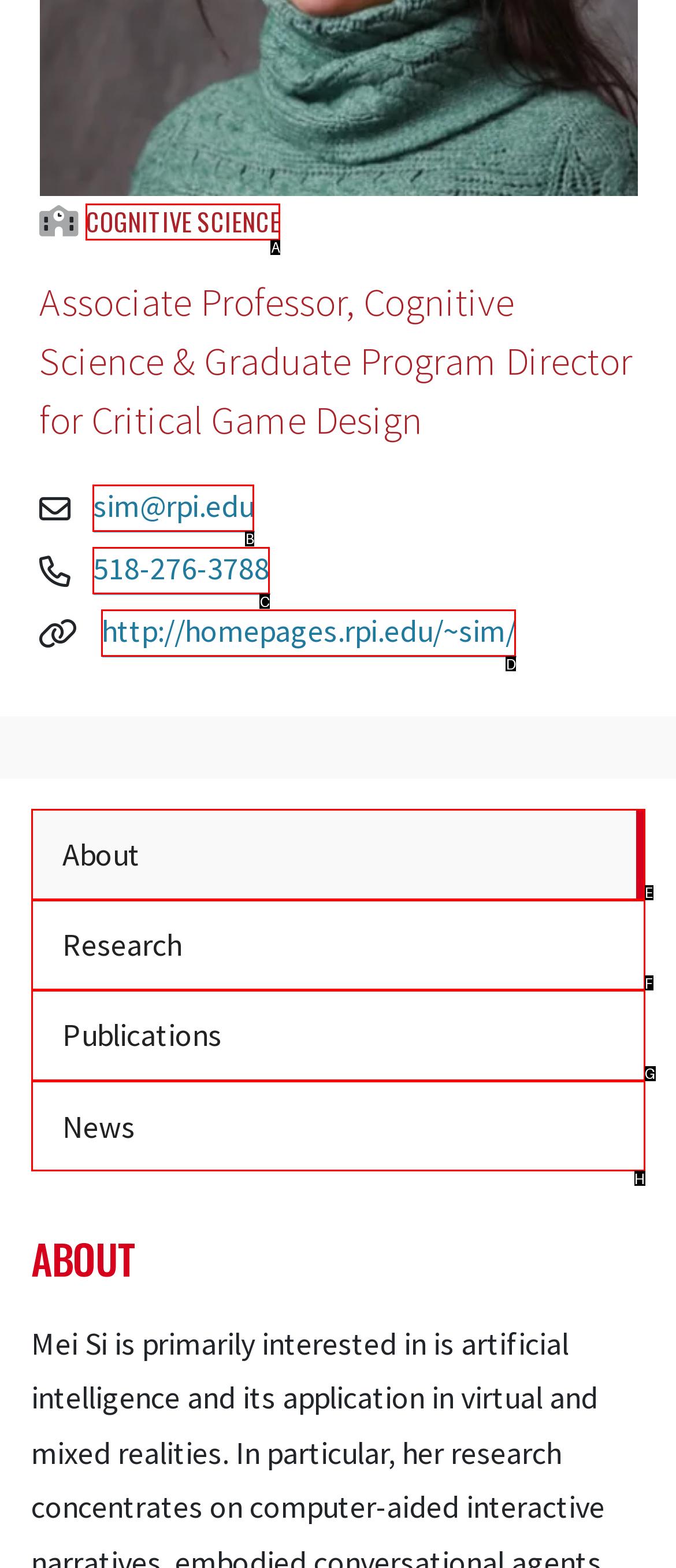Tell me which one HTML element I should click to complete the following task: Contact the professor via email
Answer with the option's letter from the given choices directly.

B